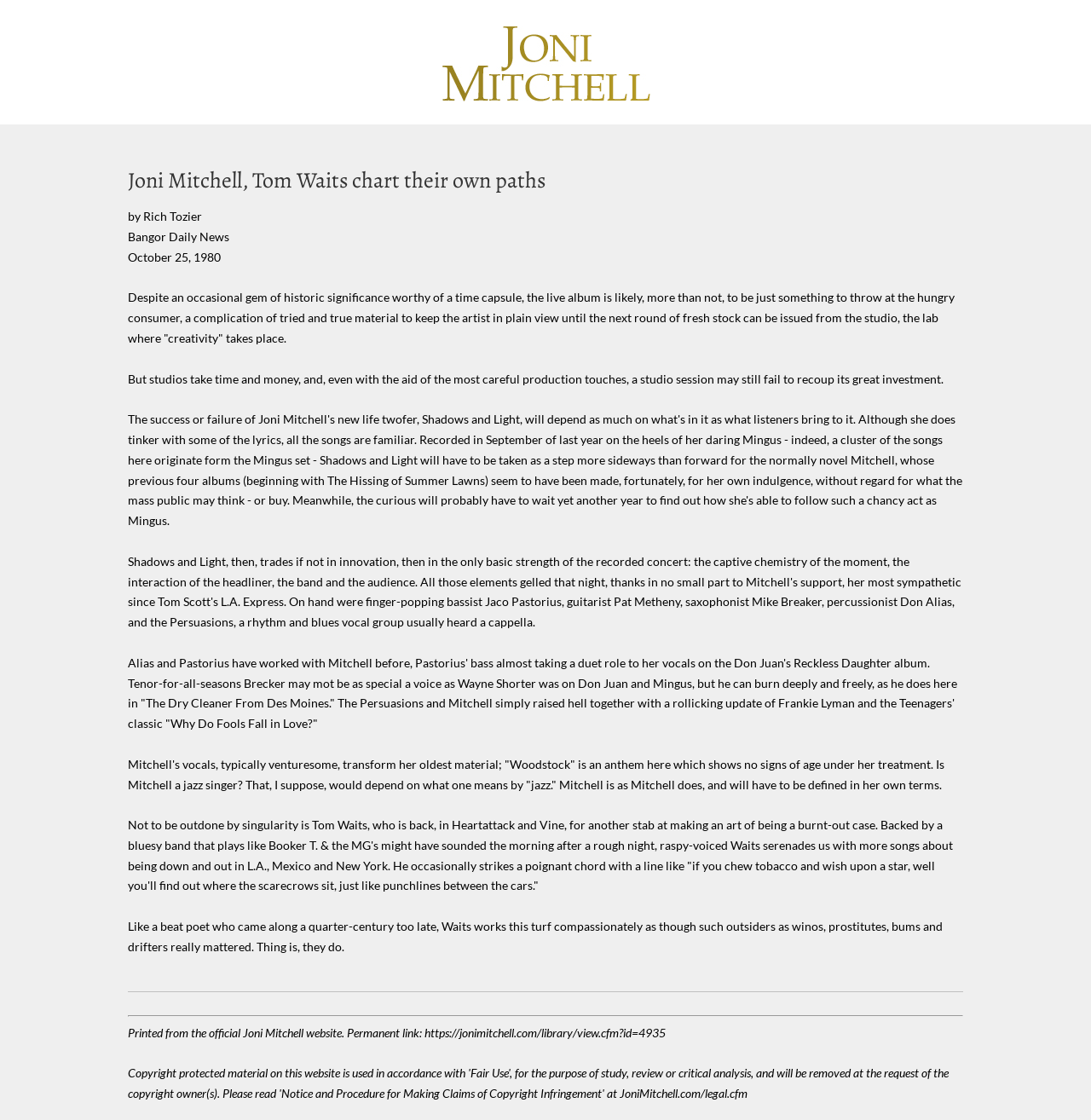Extract the bounding box coordinates of the UI element described: "下载盘古加速器". Provide the coordinates in the format [left, top, right, bottom] with values ranging from 0 to 1.

None